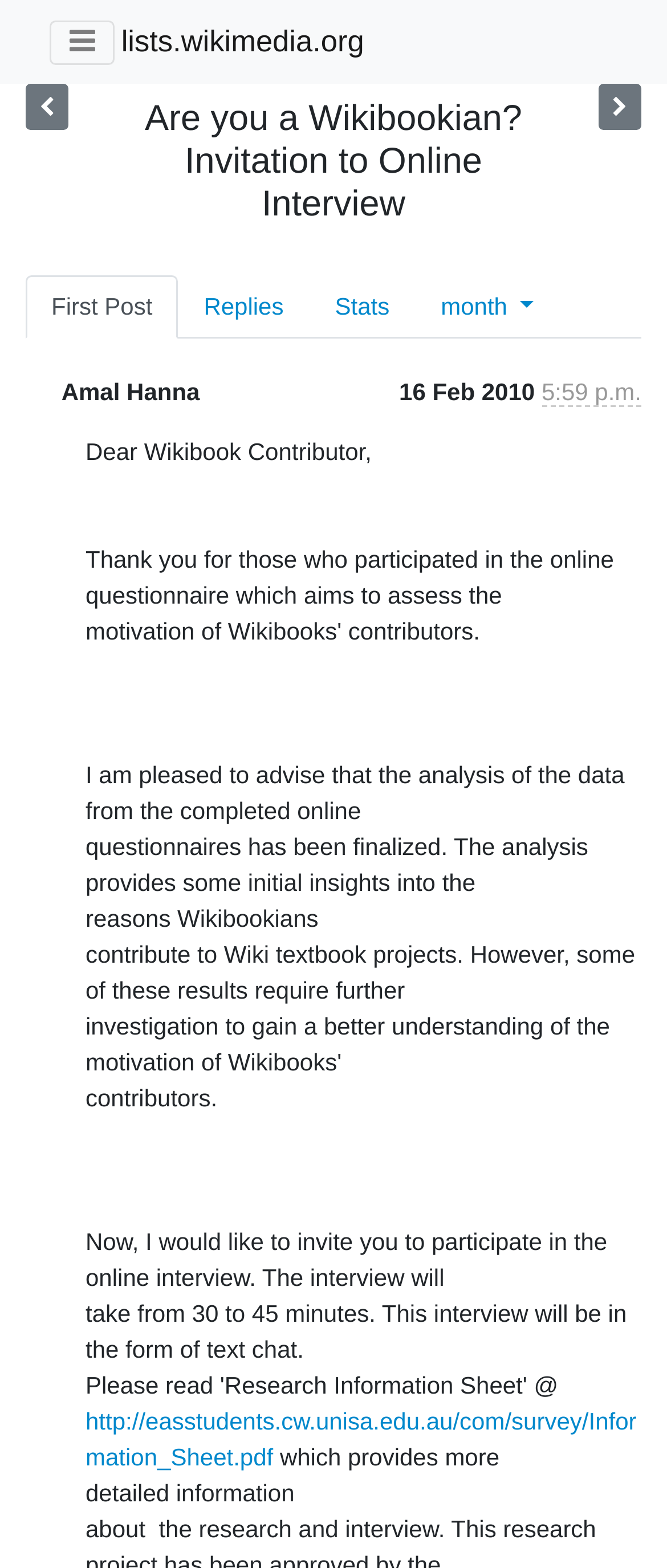Find the bounding box coordinates for the UI element that matches this description: "Threads by month".

[0.622, 0.175, 0.839, 0.215]